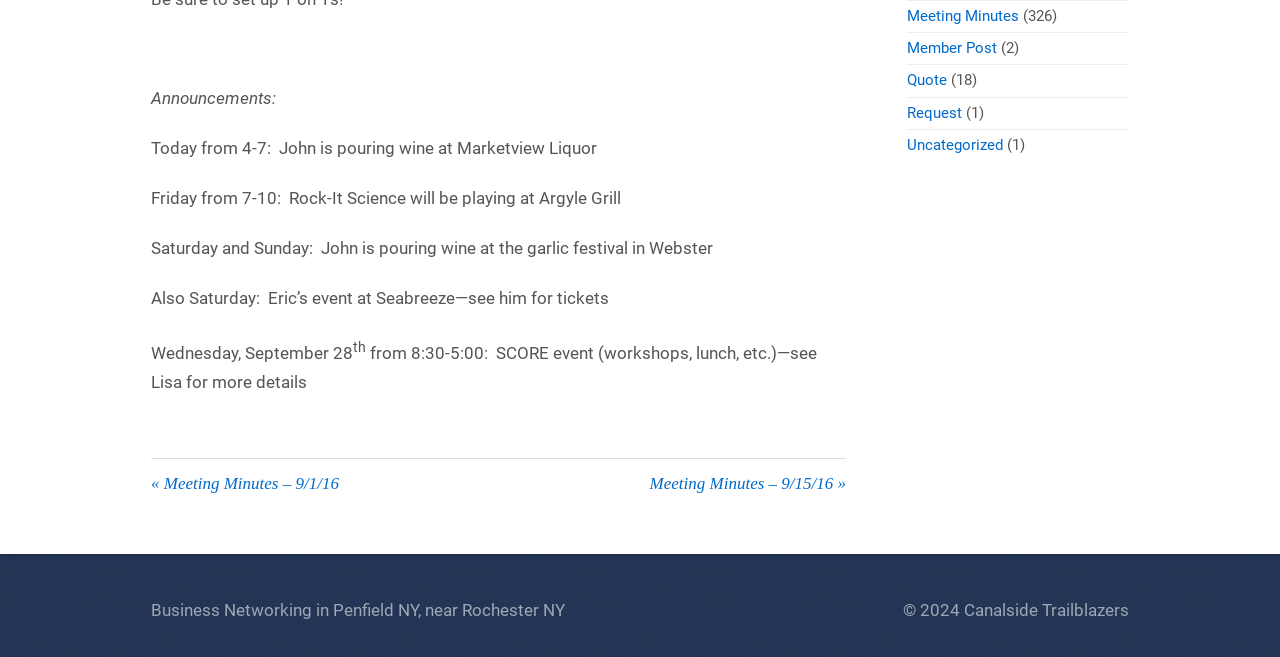Identify the bounding box coordinates for the UI element mentioned here: "« Meeting Minutes – 9/1/16". Provide the coordinates as four float values between 0 and 1, i.e., [left, top, right, bottom].

[0.118, 0.722, 0.373, 0.753]